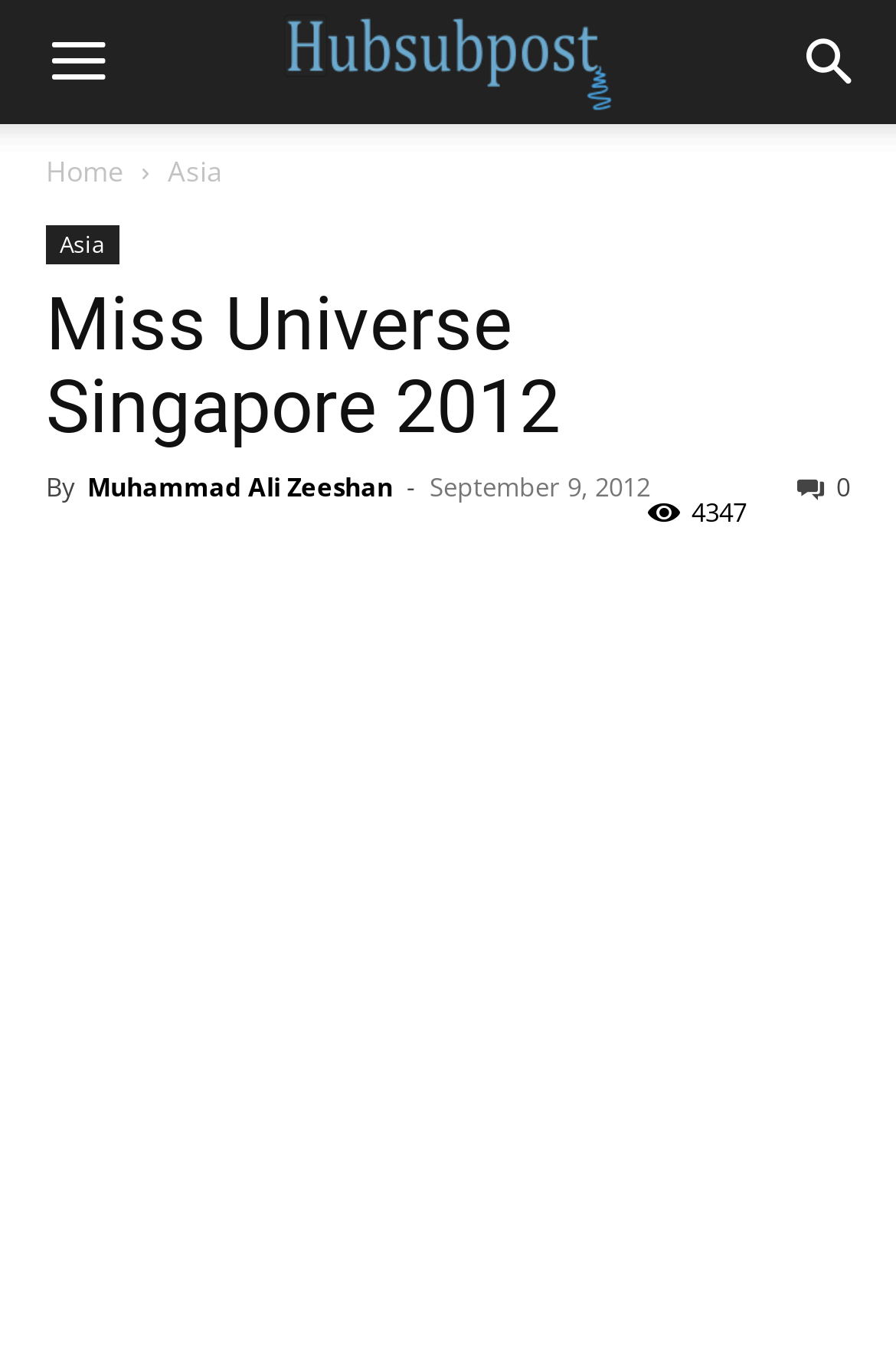Locate the bounding box coordinates of the item that should be clicked to fulfill the instruction: "view Asia news".

[0.187, 0.111, 0.249, 0.14]